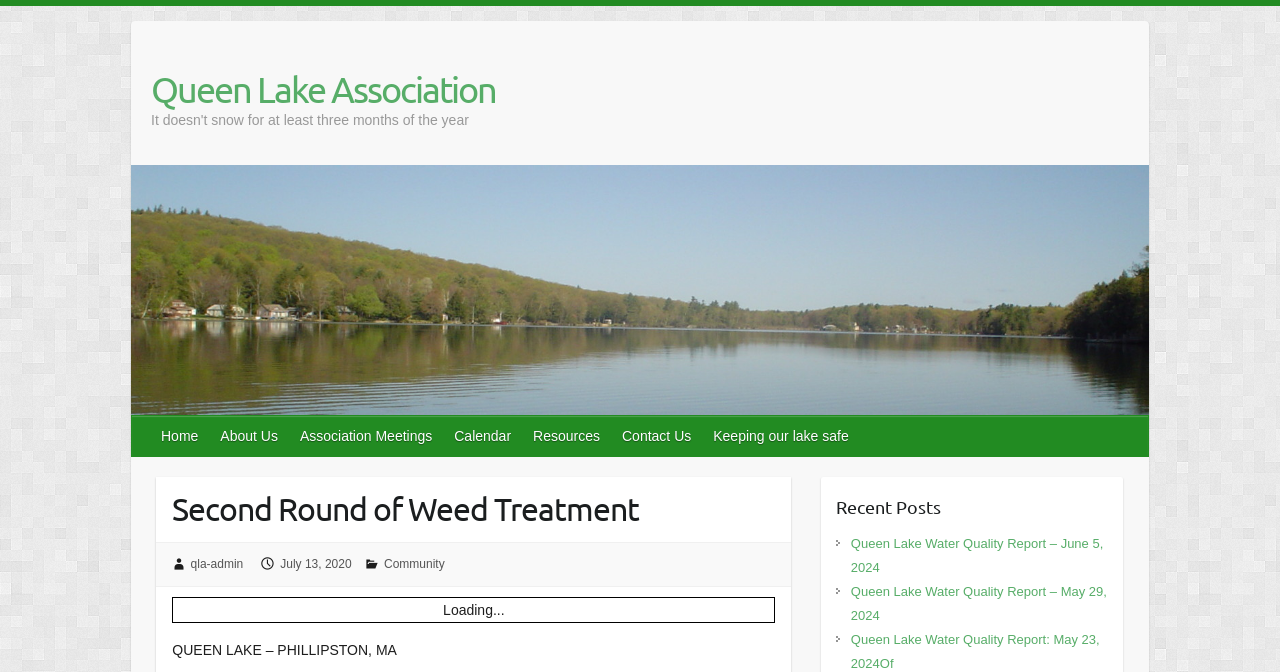Find and specify the bounding box coordinates that correspond to the clickable region for the instruction: "Visit the 'Contact Us' page".

[0.478, 0.62, 0.549, 0.679]